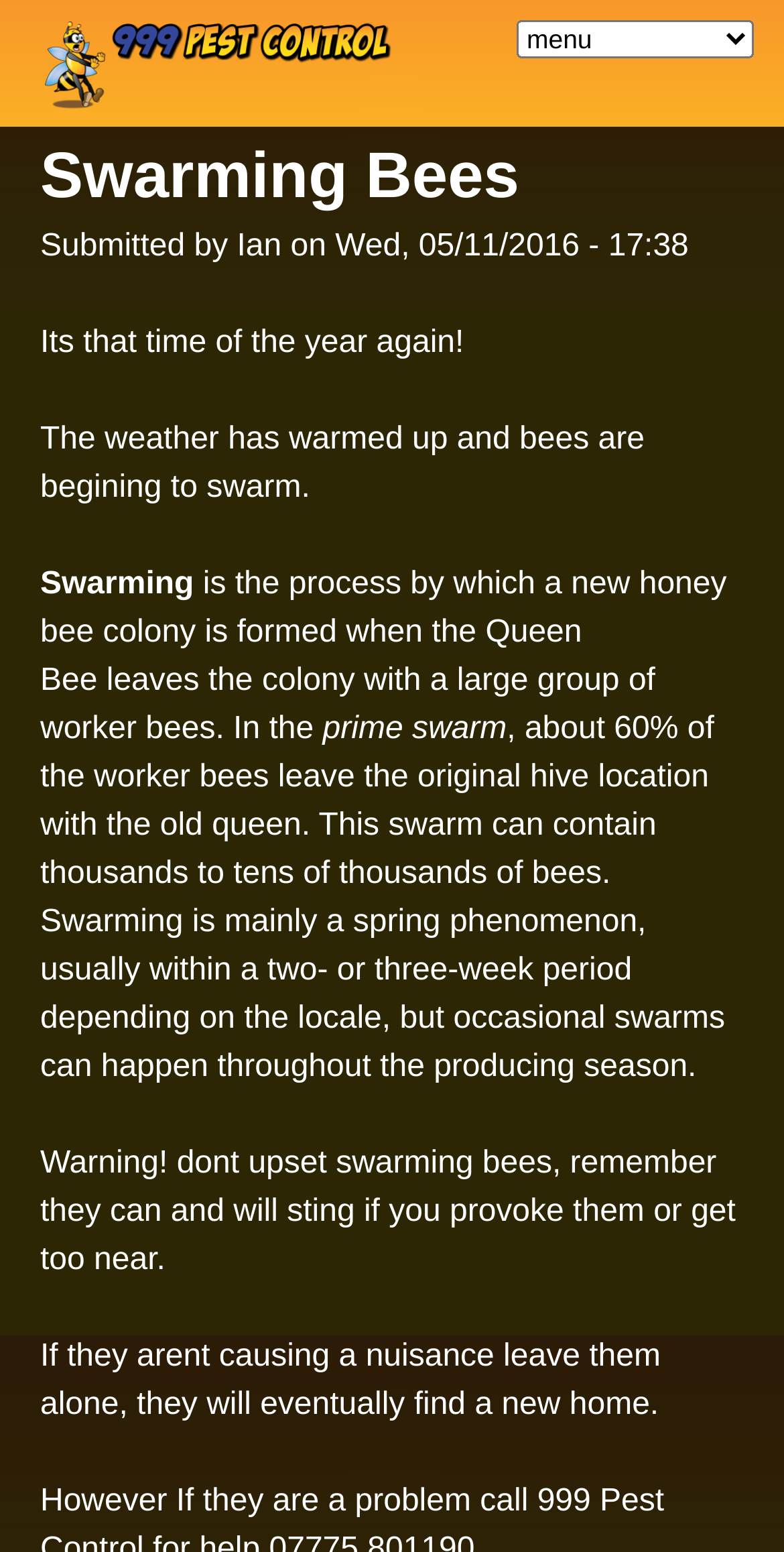What is the typical time of year for swarming to occur?
Provide a well-explained and detailed answer to the question.

The webpage mentions that swarming is mainly a spring phenomenon, usually within a two- or three-week period depending on the locale.